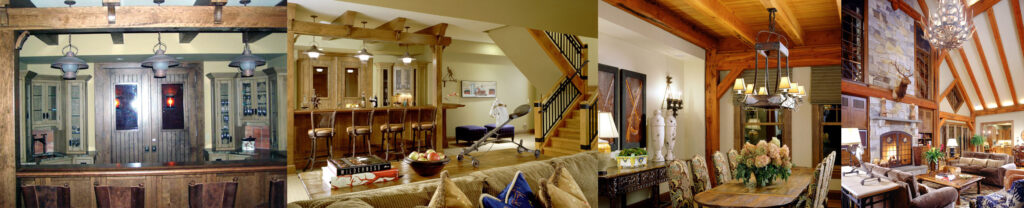Provide a short, one-word or phrase answer to the question below:
What material is used for the beams in the dining area?

Wood